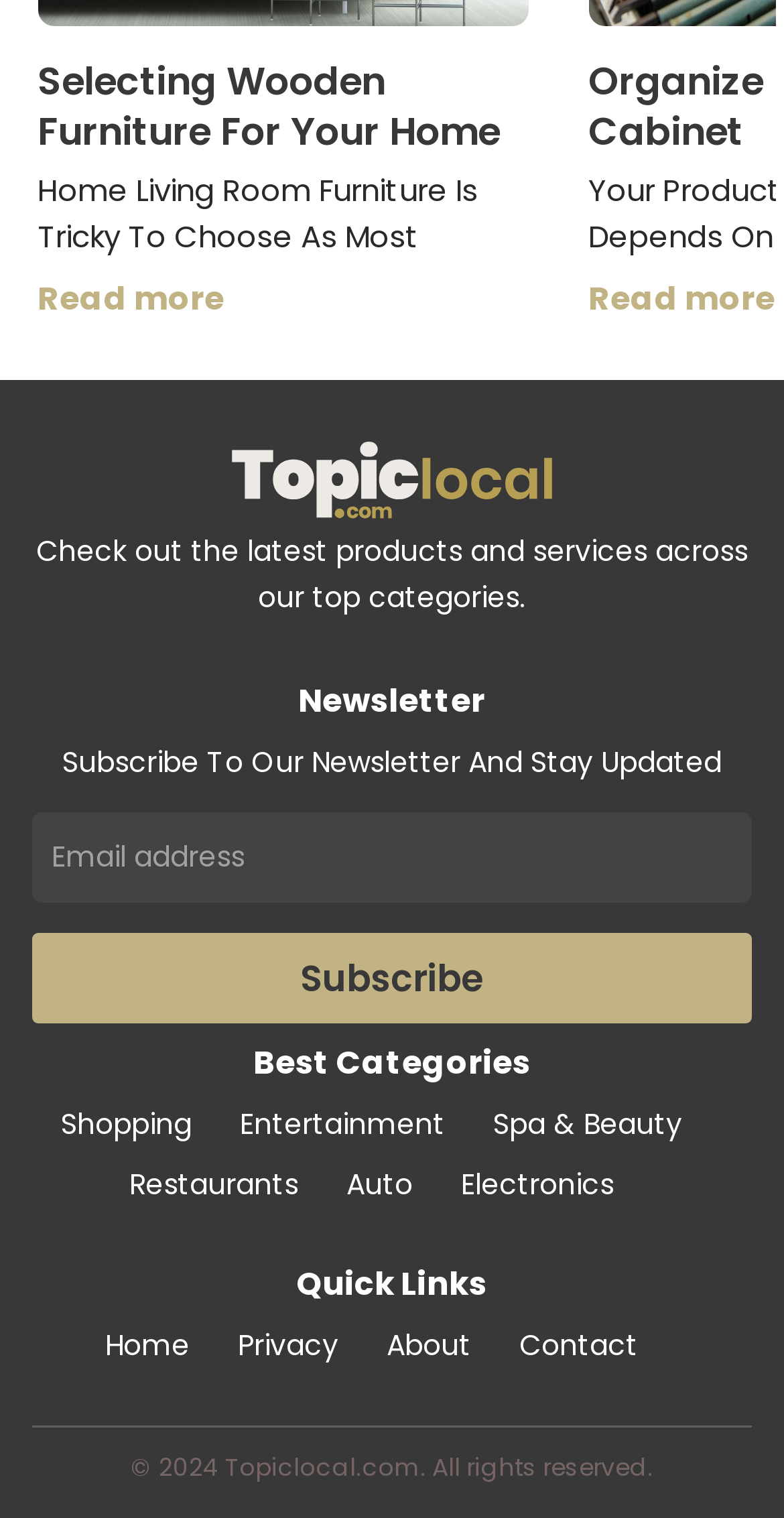With reference to the image, please provide a detailed answer to the following question: How many categories are listed under 'Best Categories'?

The categories listed under 'Best Categories' are 'Shopping', 'Entertainment', 'Spa & Beauty', 'Restaurants', 'Auto', and 'Electronics', totaling 7 categories.